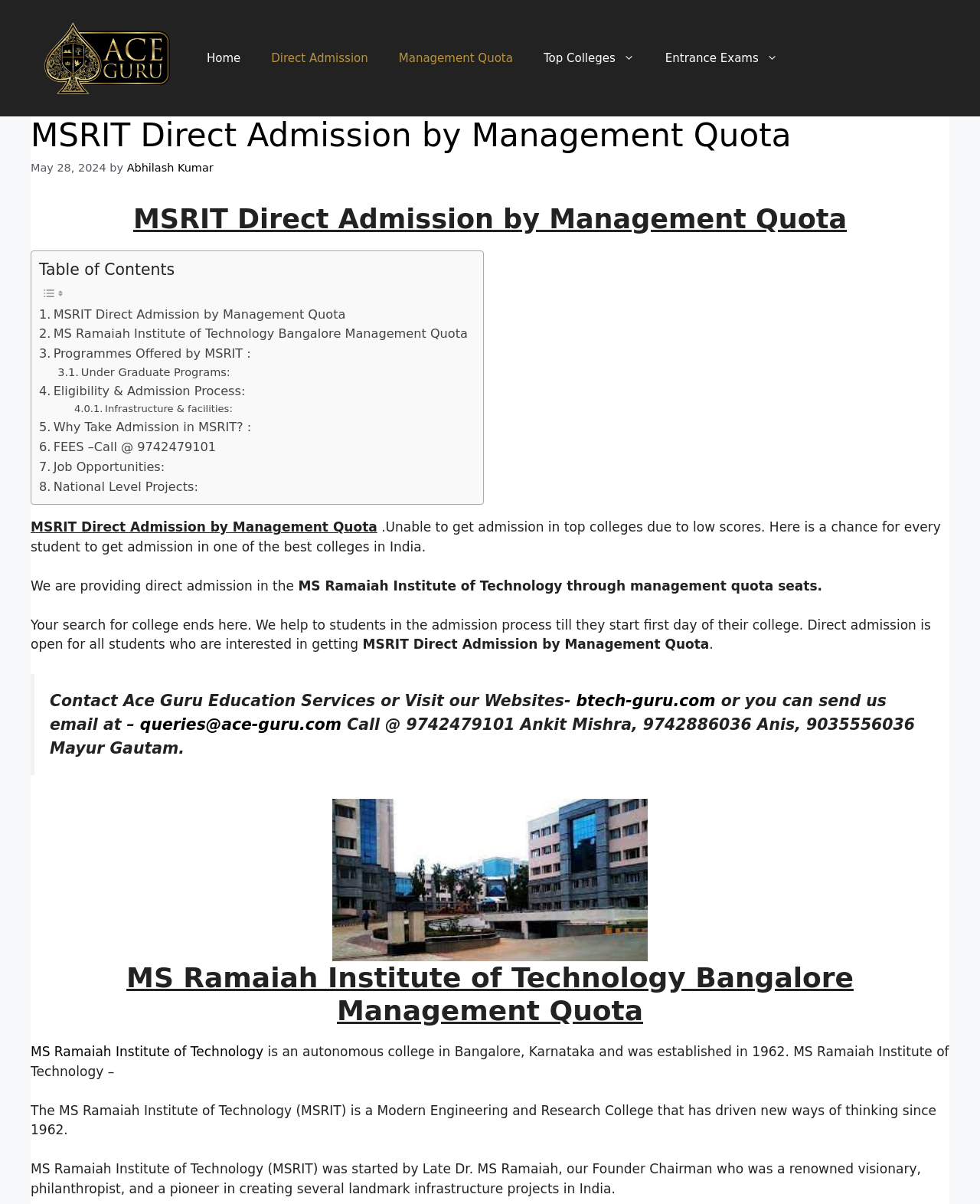Please provide a short answer using a single word or phrase for the question:
What is the contact number mentioned on the webpage?

9742479101